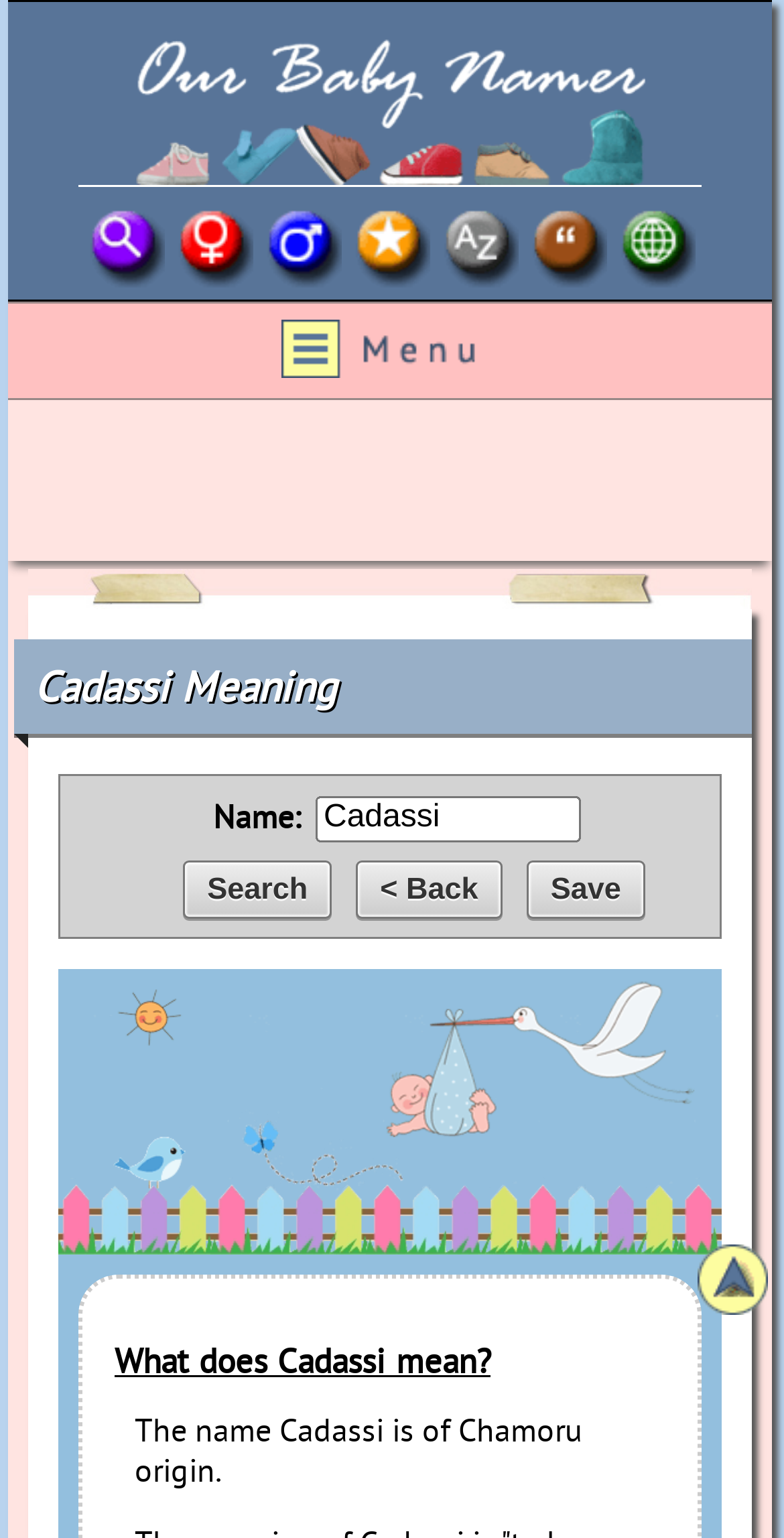What is the purpose of the textbox?
Respond to the question with a well-detailed and thorough answer.

The textbox is located next to the 'Search' button, and it is not required. This suggests that the textbox is used to input a search query, and the 'Search' button is used to submit the query.